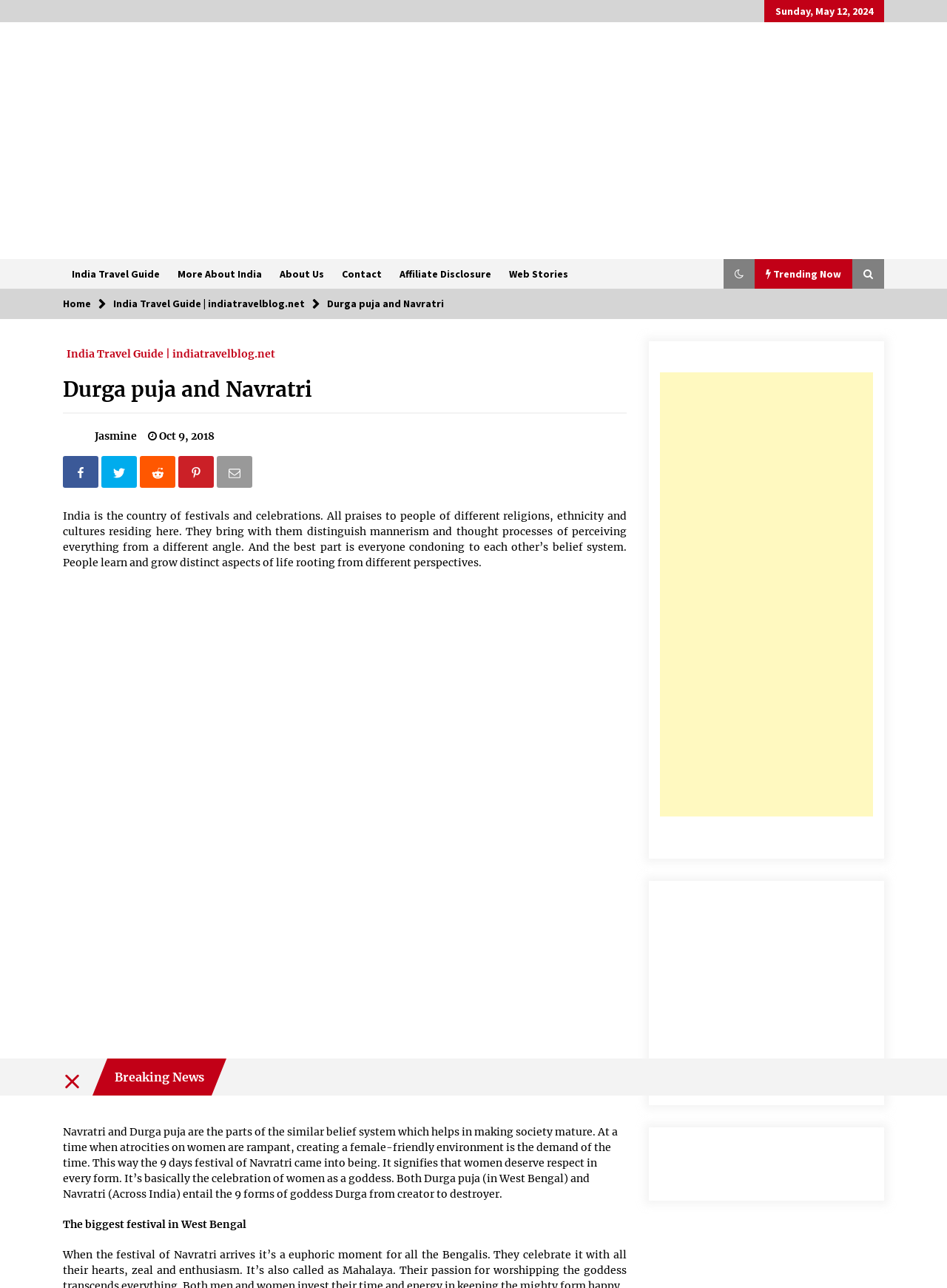Provide a short, one-word or phrase answer to the question below:
How many links are there in the navigation section?

3